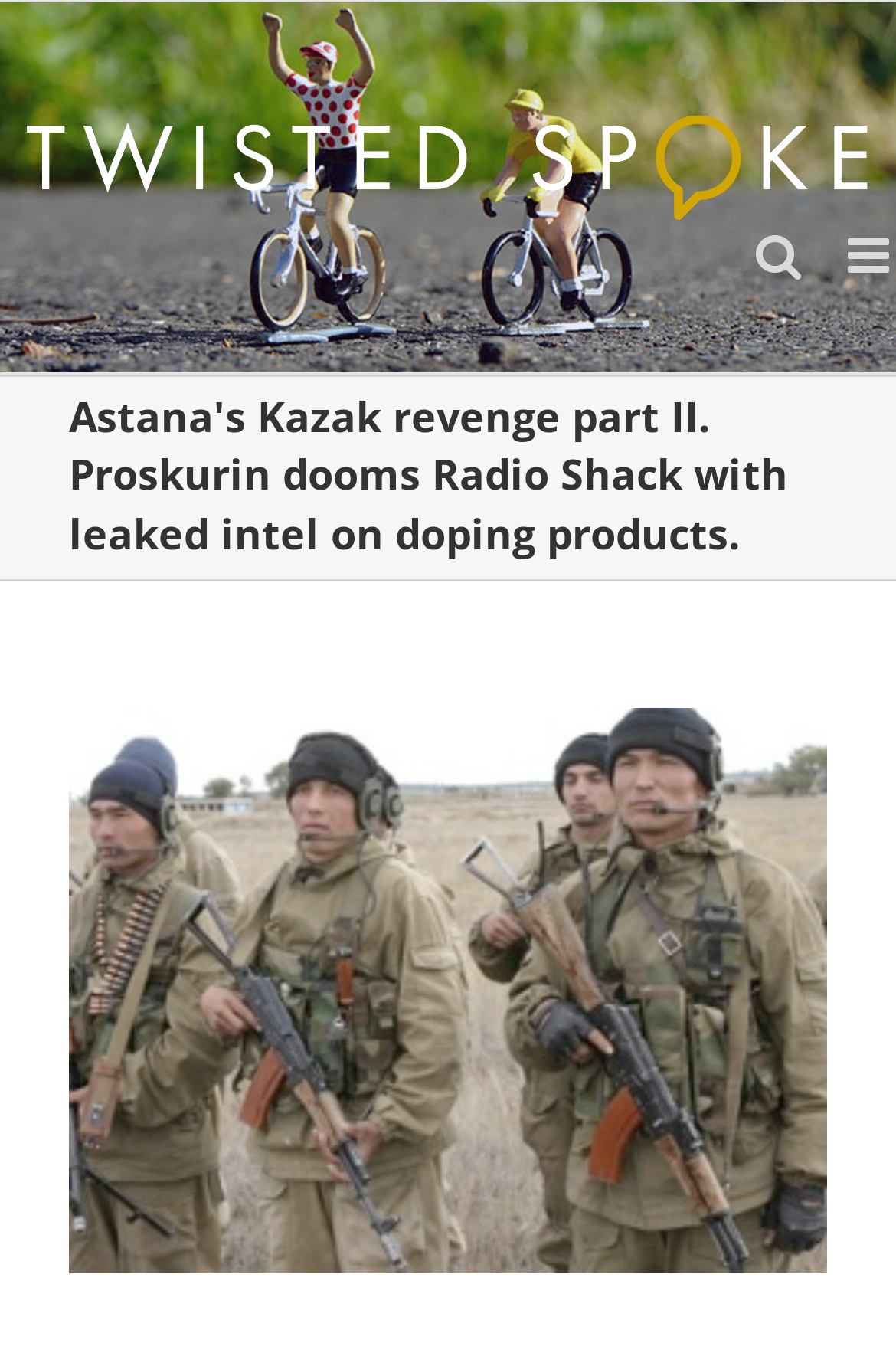Give a concise answer using only one word or phrase for this question:
Is there an image on the webpage?

Yes